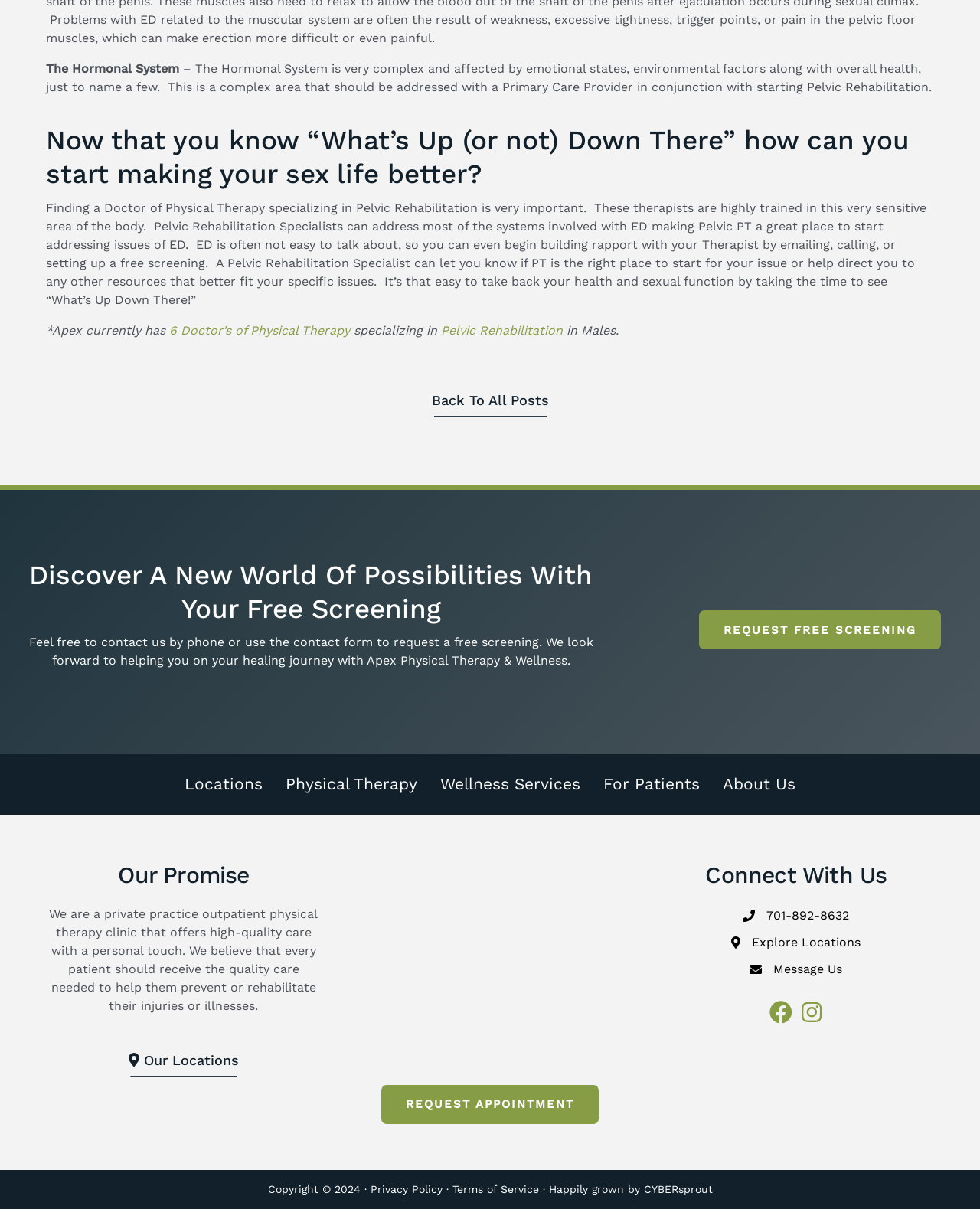Kindly provide the bounding box coordinates of the section you need to click on to fulfill the given instruction: "View all posts".

[0.432, 0.316, 0.568, 0.344]